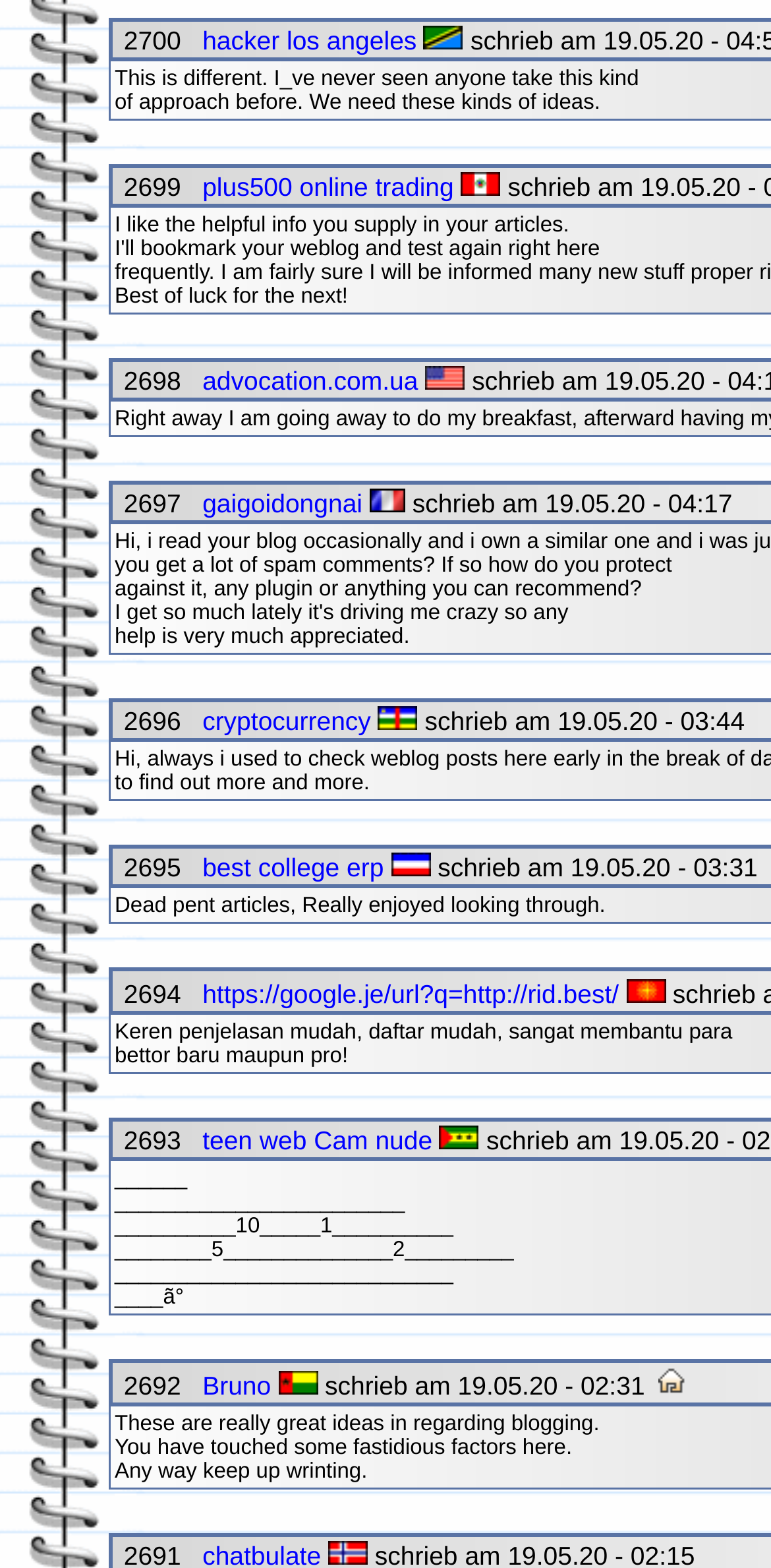Given the element description advocation.com.ua, identify the bounding box coordinates for the UI element on the webpage screenshot. The format should be (top-left x, top-left y, bottom-right x, bottom-right y), with values between 0 and 1.

[0.262, 0.233, 0.542, 0.252]